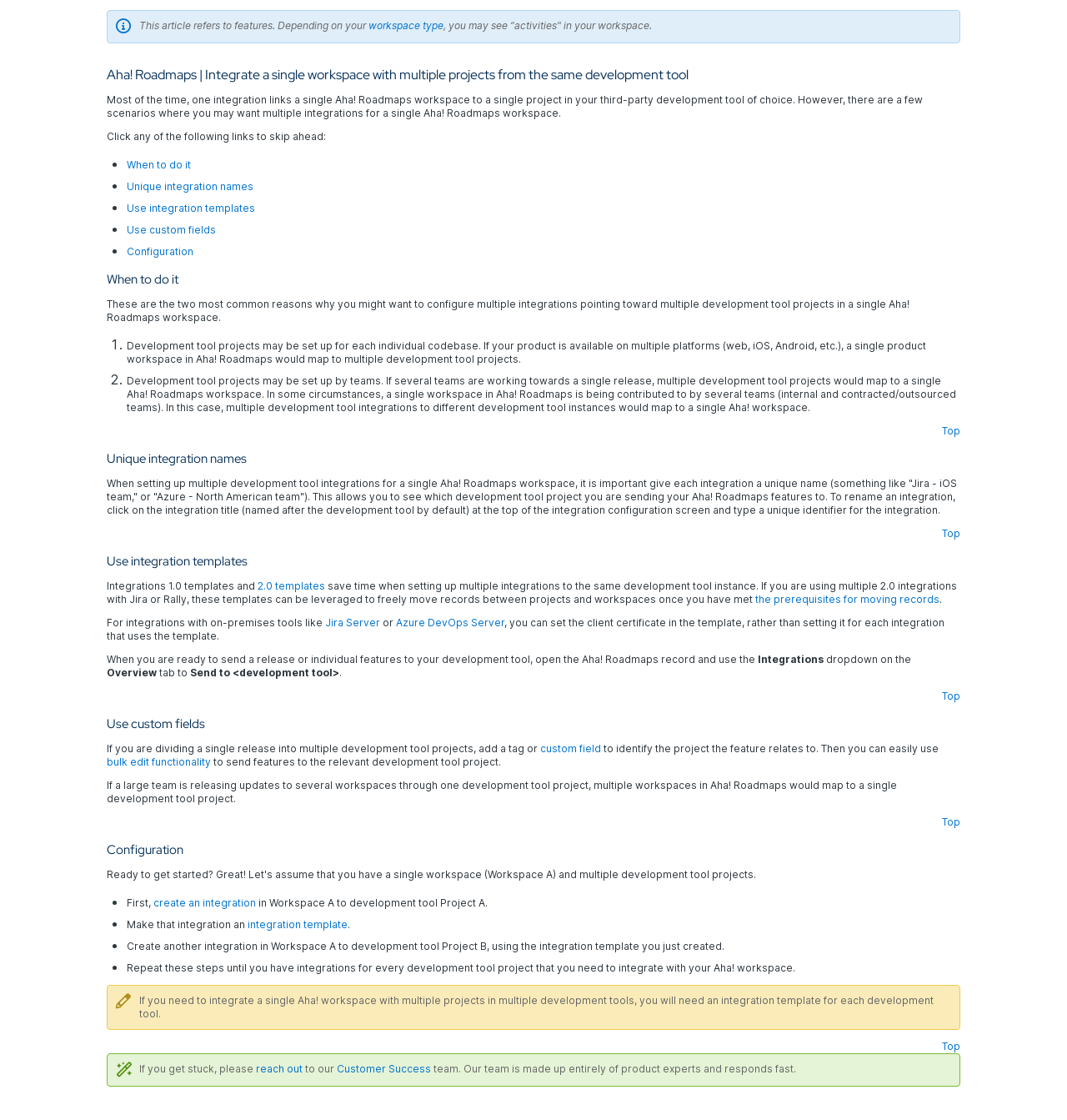What is the principal heading displayed on the webpage?

Aha! Roadmaps | Integrate a single workspace with multiple projects from the same development tool